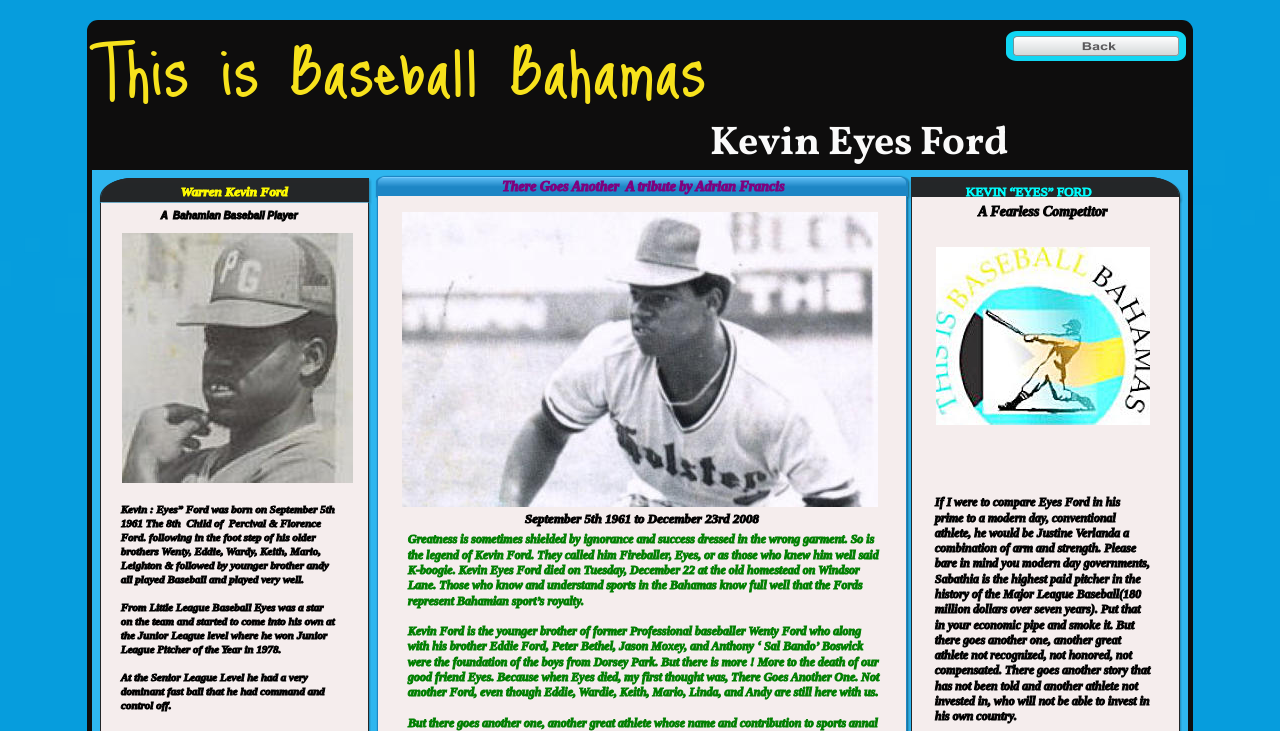What is the year Kevin Ford won the Junior League Pitcher of the Year award?
Look at the screenshot and give a one-word or phrase answer.

1978